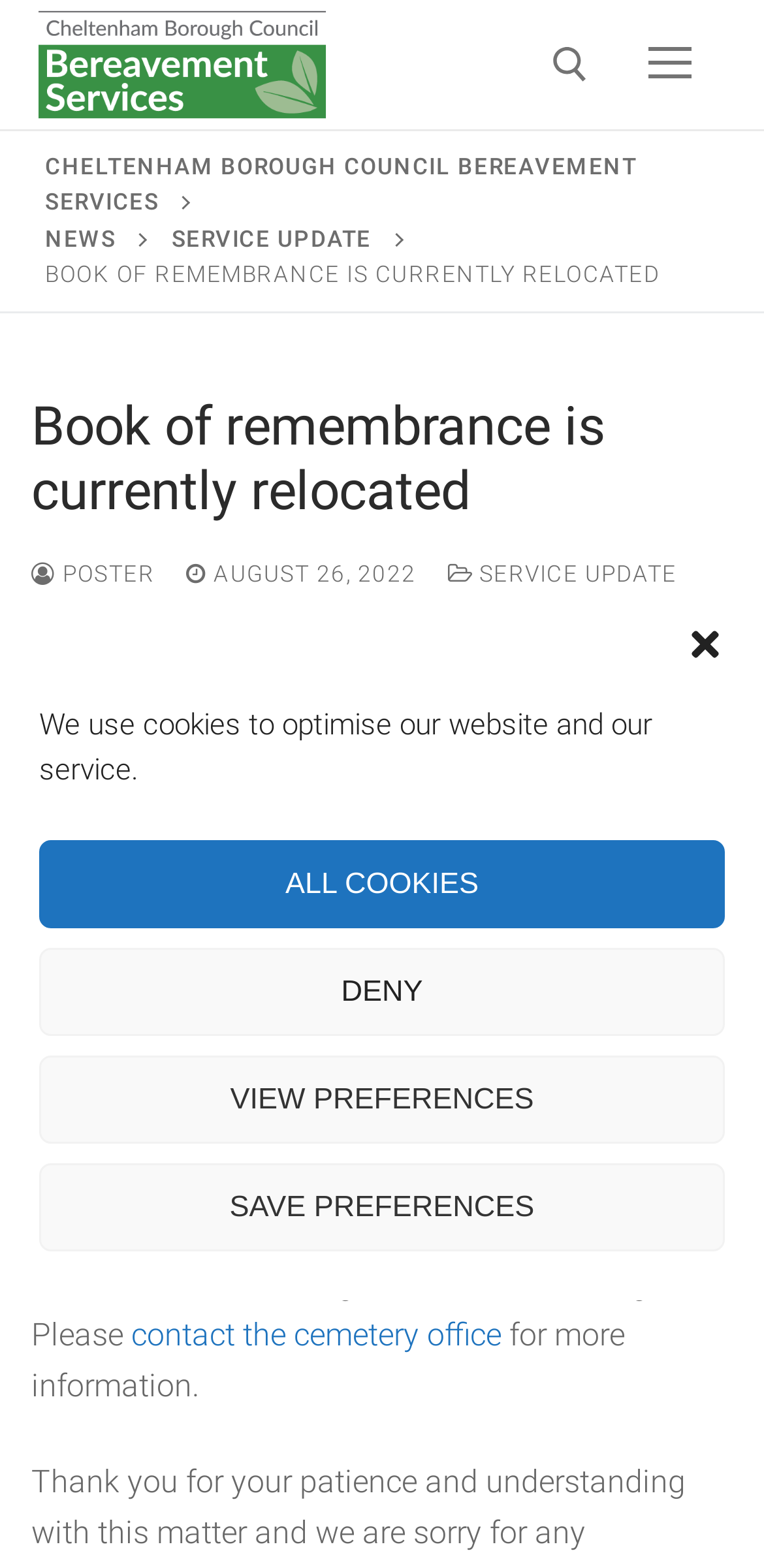Can you determine the main header of this webpage?

Book of remembrance is currently relocated